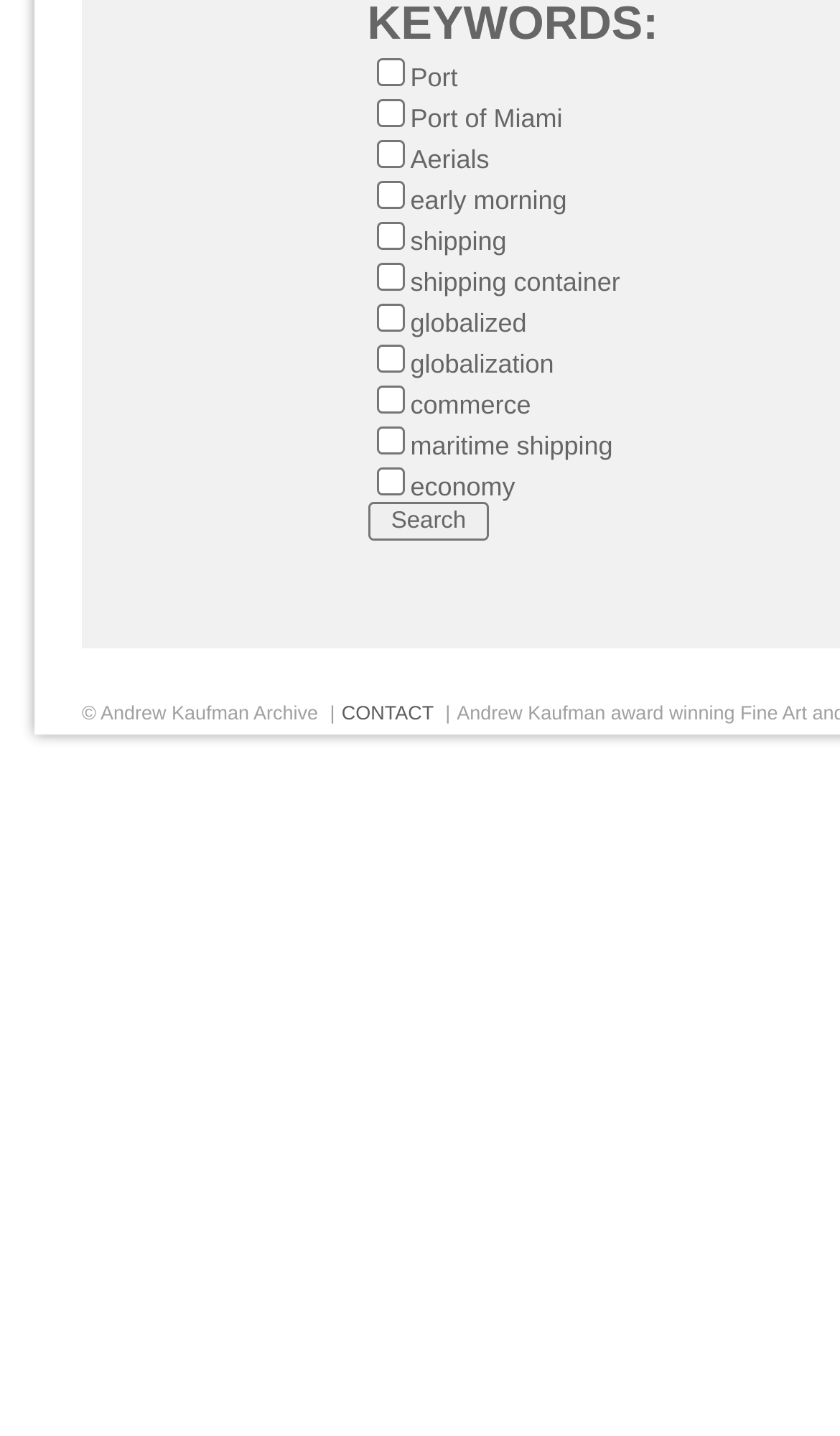Identify the bounding box coordinates of the region that should be clicked to execute the following instruction: "Select Port".

[0.447, 0.041, 0.481, 0.06]